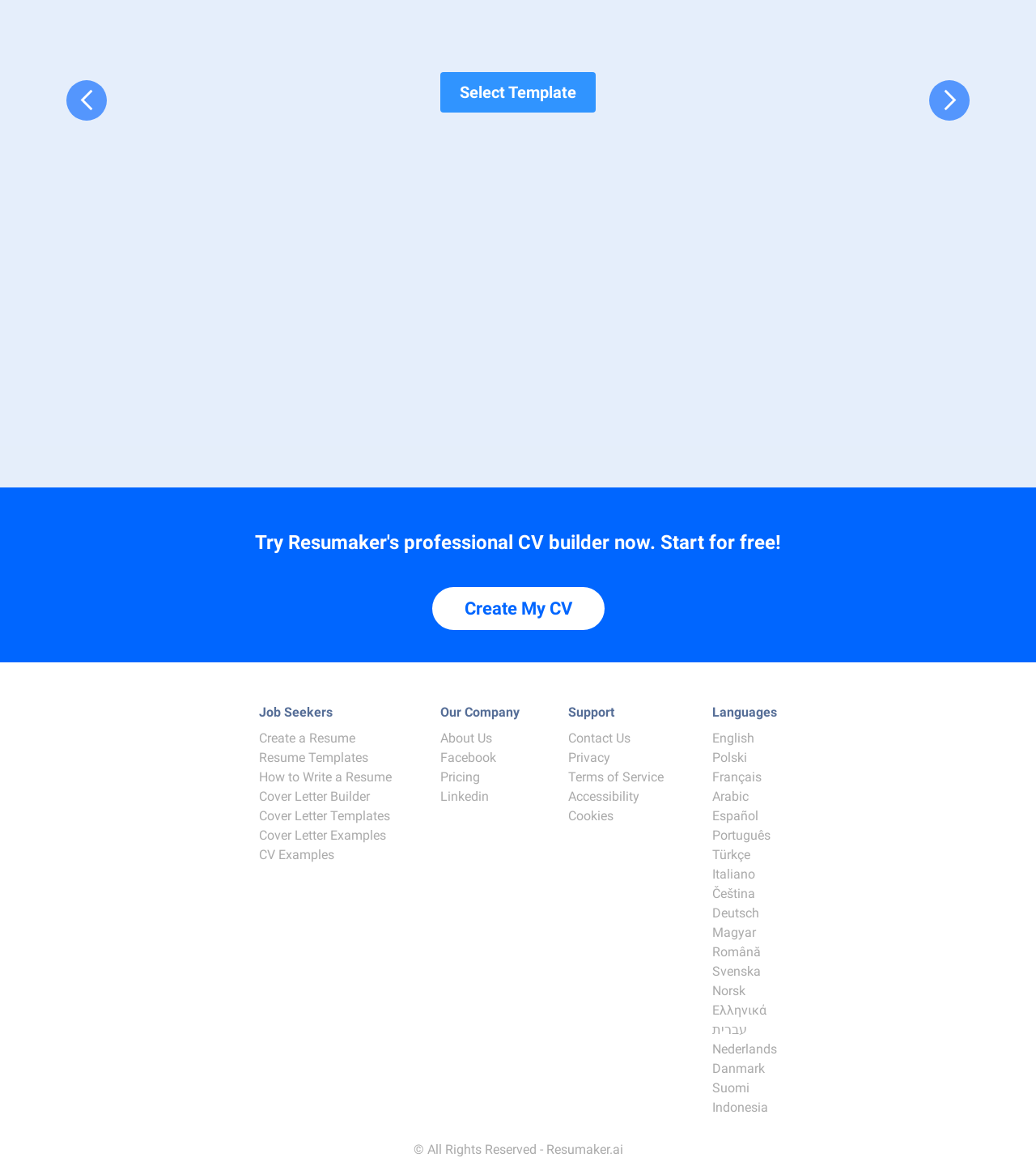From the image, can you give a detailed response to the question below:
What type of content is available under the 'Job Seekers' heading?

The 'Job Seekers' heading is followed by links to 'Create a Resume', 'Resume Templates', 'How to Write a Resume', 'Cover Letter Builder', and other related resources. This suggests that the content available under this heading is focused on providing tools and guidance for job seekers to create resumes and cover letters.